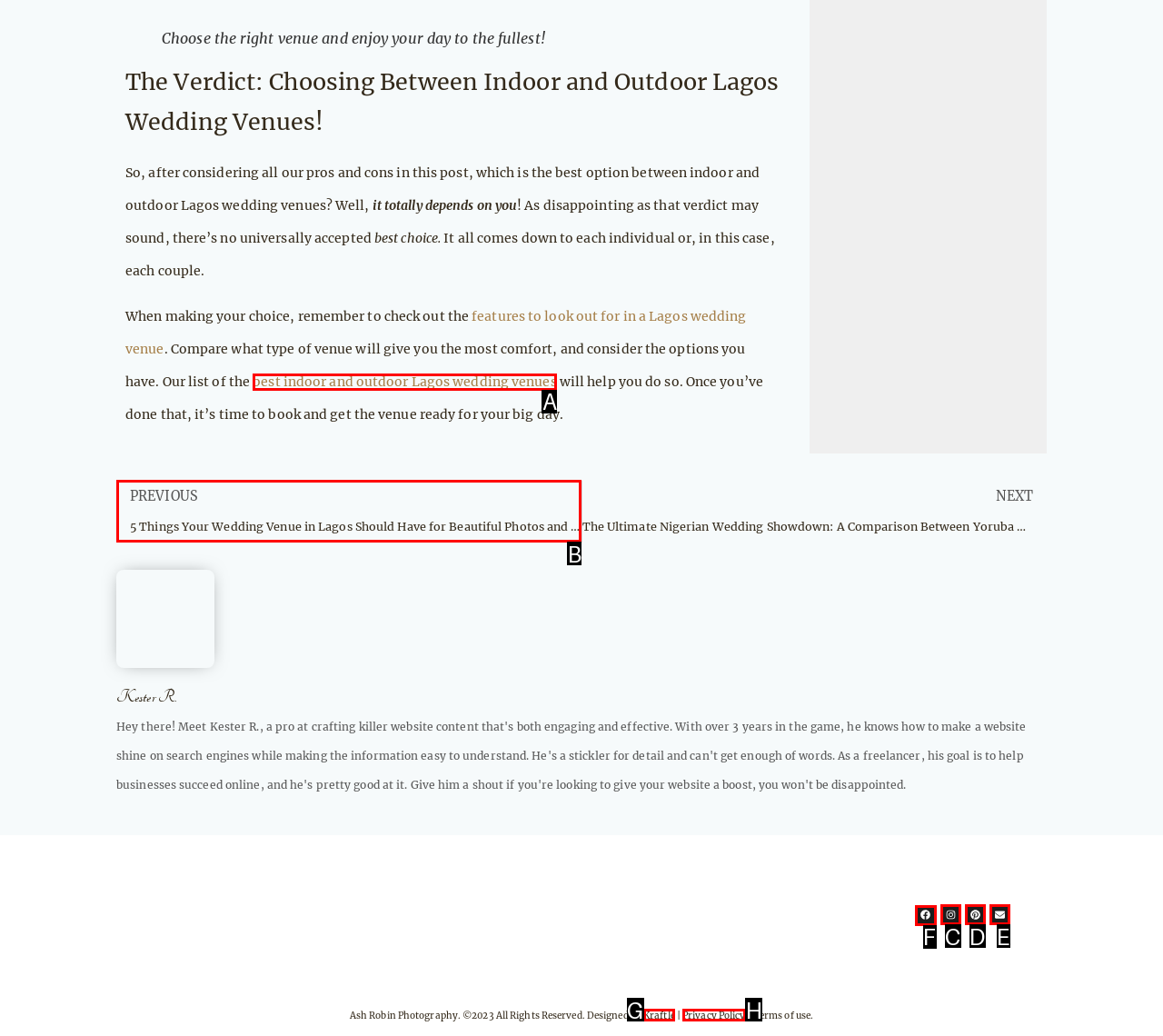Identify the letter of the UI element you should interact with to perform the task: Click on the Facebook link to visit the Facebook page
Reply with the appropriate letter of the option.

F